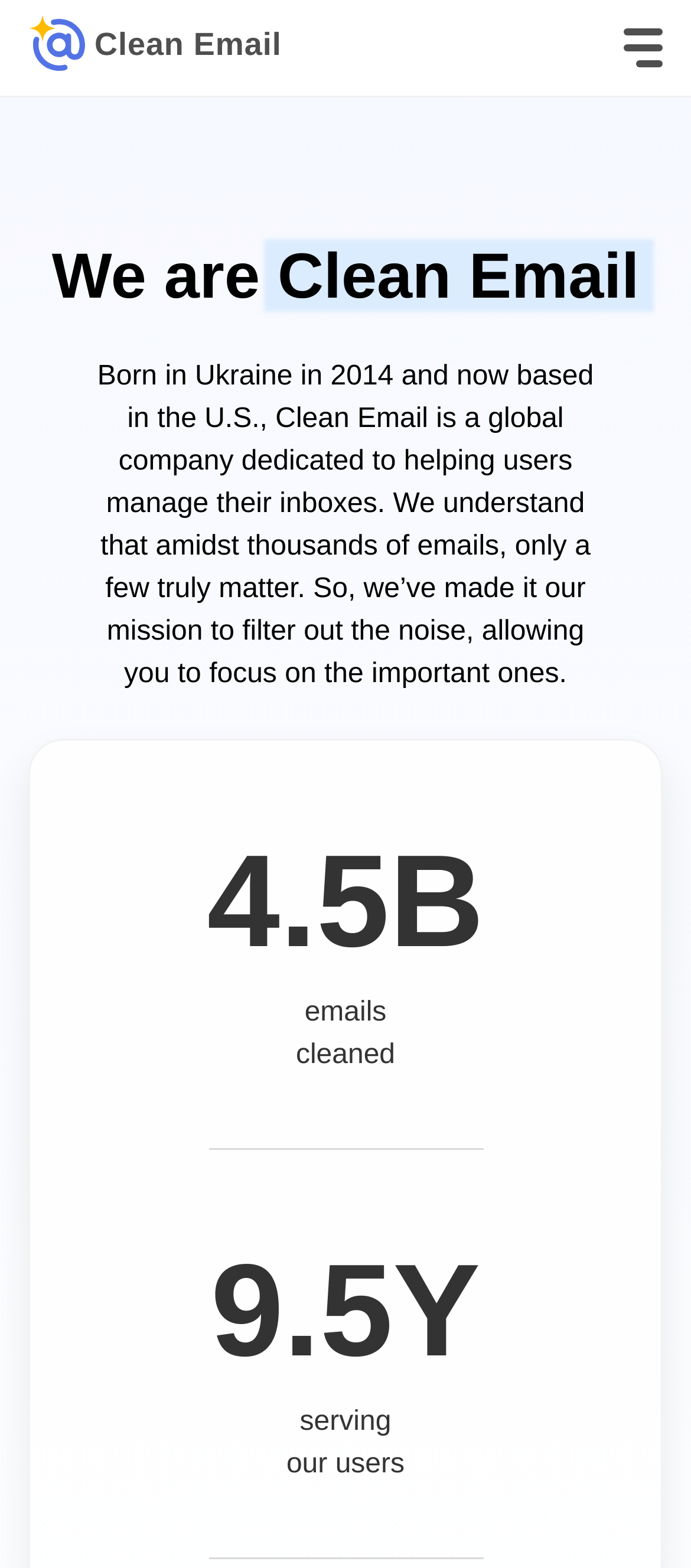How many years has Clean Email been serving users?
Examine the webpage screenshot and provide an in-depth answer to the question.

Clean Email has been serving users for 9.5 years, which is indicated by the text '9.5Y'.